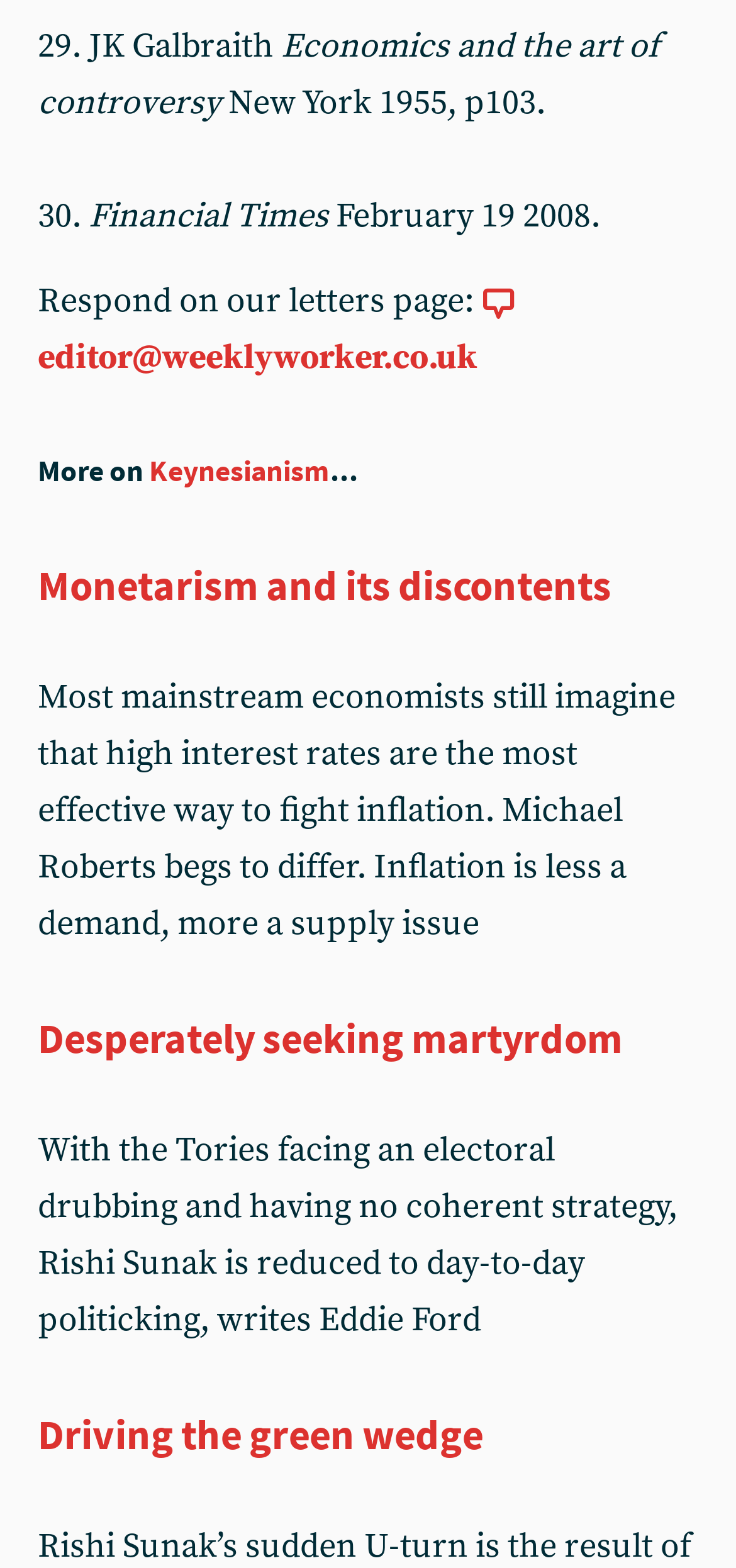Use the information in the screenshot to answer the question comprehensively: What is the date of the Financial Times article?

The answer can be found by looking at the StaticText element that contains the date 'February 19 2008'. This date is associated with the Financial Times article.